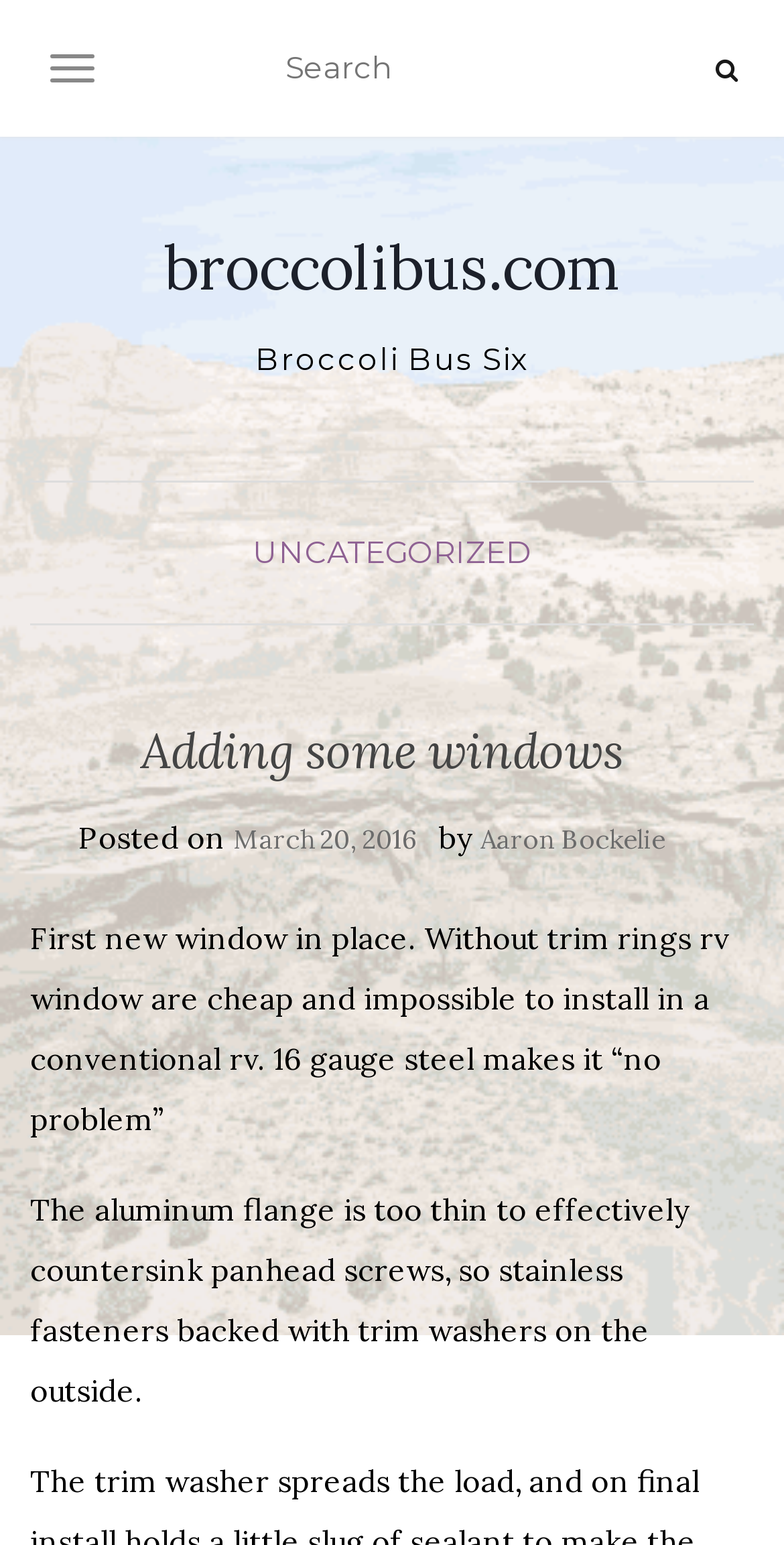Please find the bounding box for the following UI element description. Provide the coordinates in (top-left x, top-left y, bottom-right x, bottom-right y) format, with values between 0 and 1: Uncategorized

[0.322, 0.345, 0.678, 0.37]